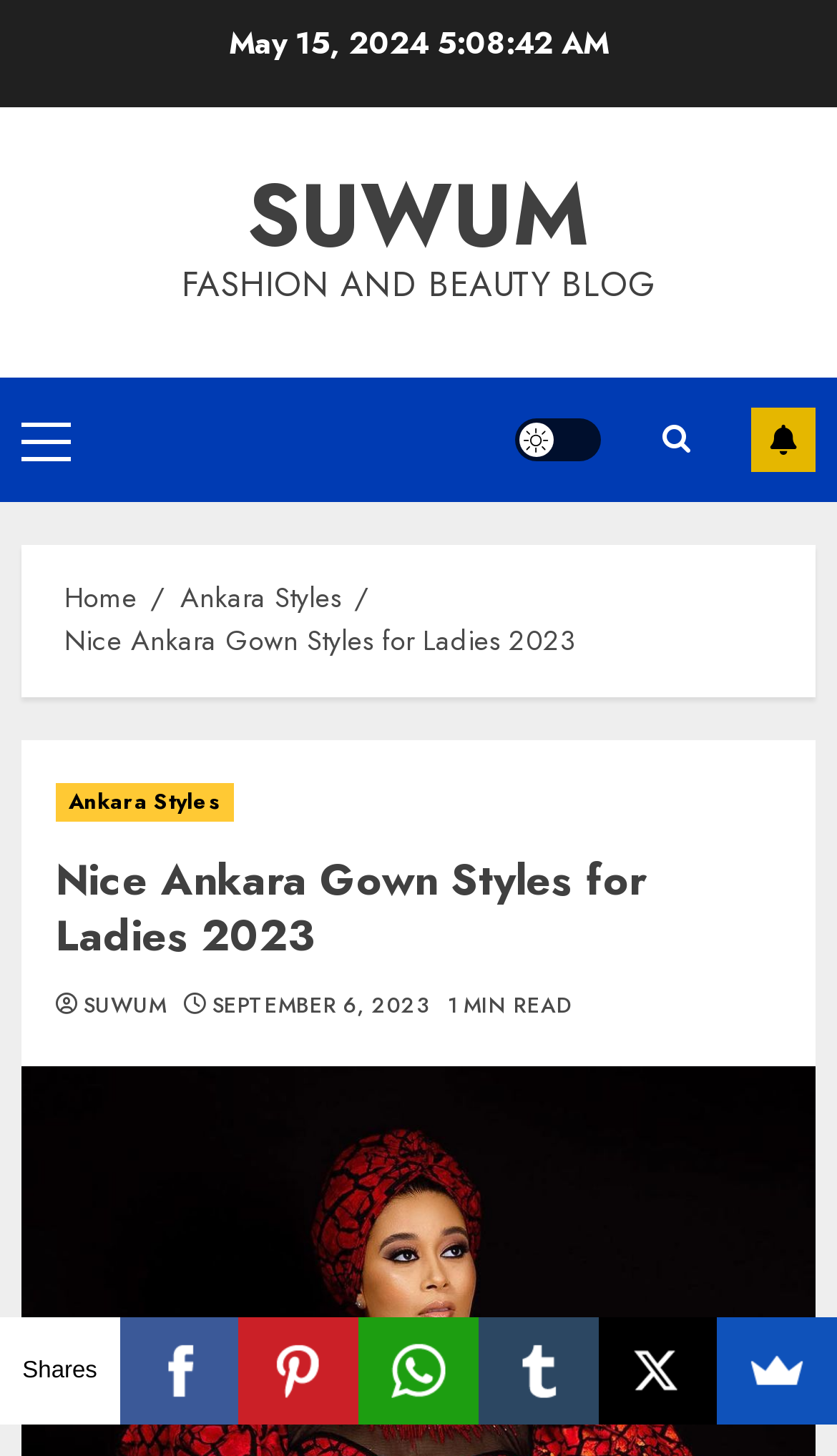Please find the top heading of the webpage and generate its text.

Nice Ankara Gown Styles for Ladies 2023